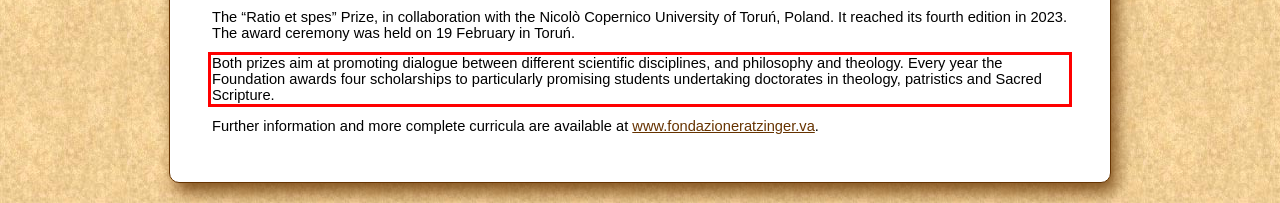Please extract the text content from the UI element enclosed by the red rectangle in the screenshot.

Both prizes aim at promoting dialogue between different scientific disciplines, and philosophy and theology. Every year the Foundation awards four scholarships to particularly promising students undertaking doctorates in theology, patristics and Sacred Scripture.